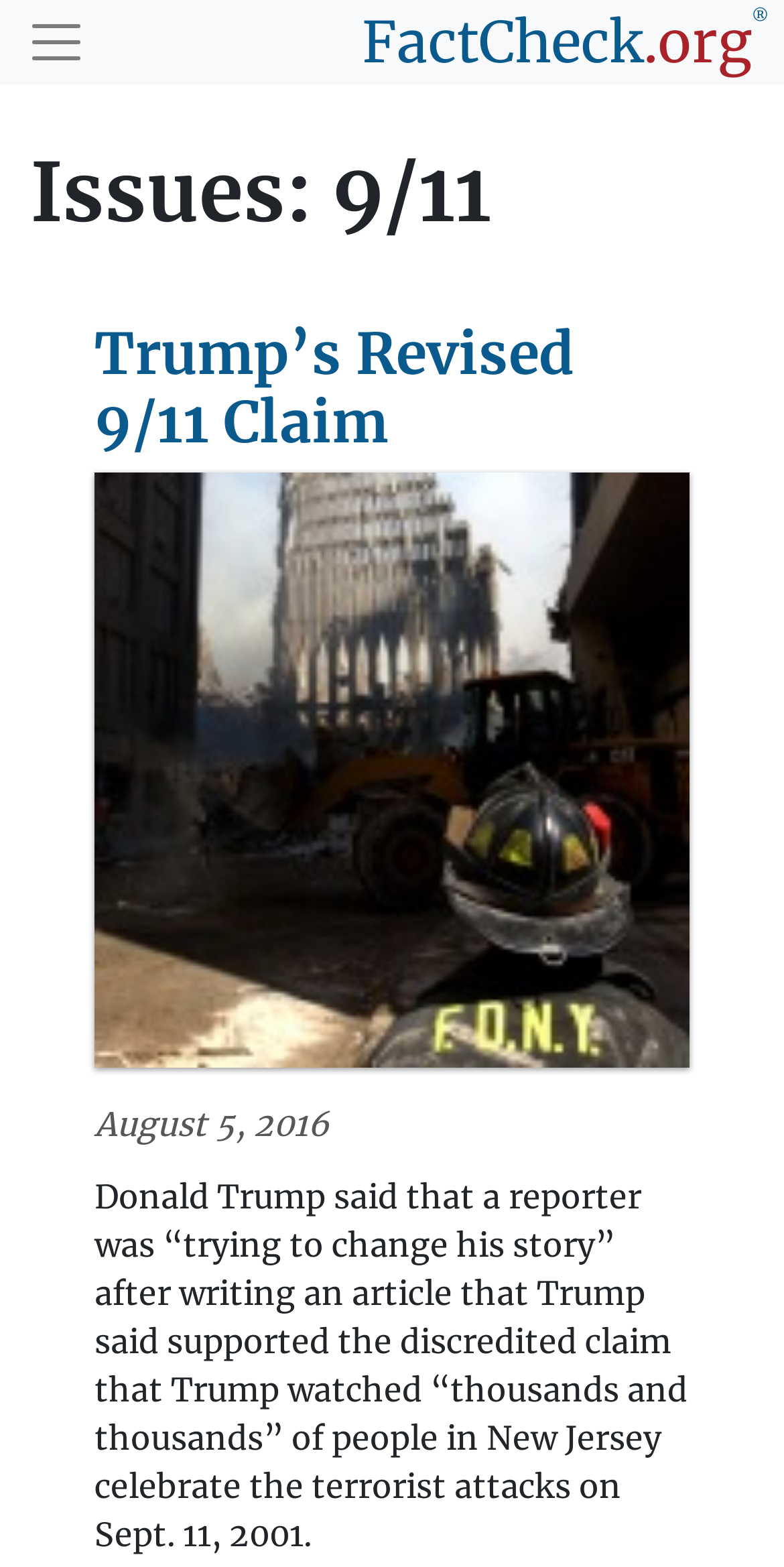Bounding box coordinates should be in the format (top-left x, top-left y, bottom-right x, bottom-right y) and all values should be floating point numbers between 0 and 1. Determine the bounding box coordinate for the UI element described as: parent_node: FactCheck.org® aria-label="Toggle navigation"

[0.0, 0.001, 0.144, 0.053]